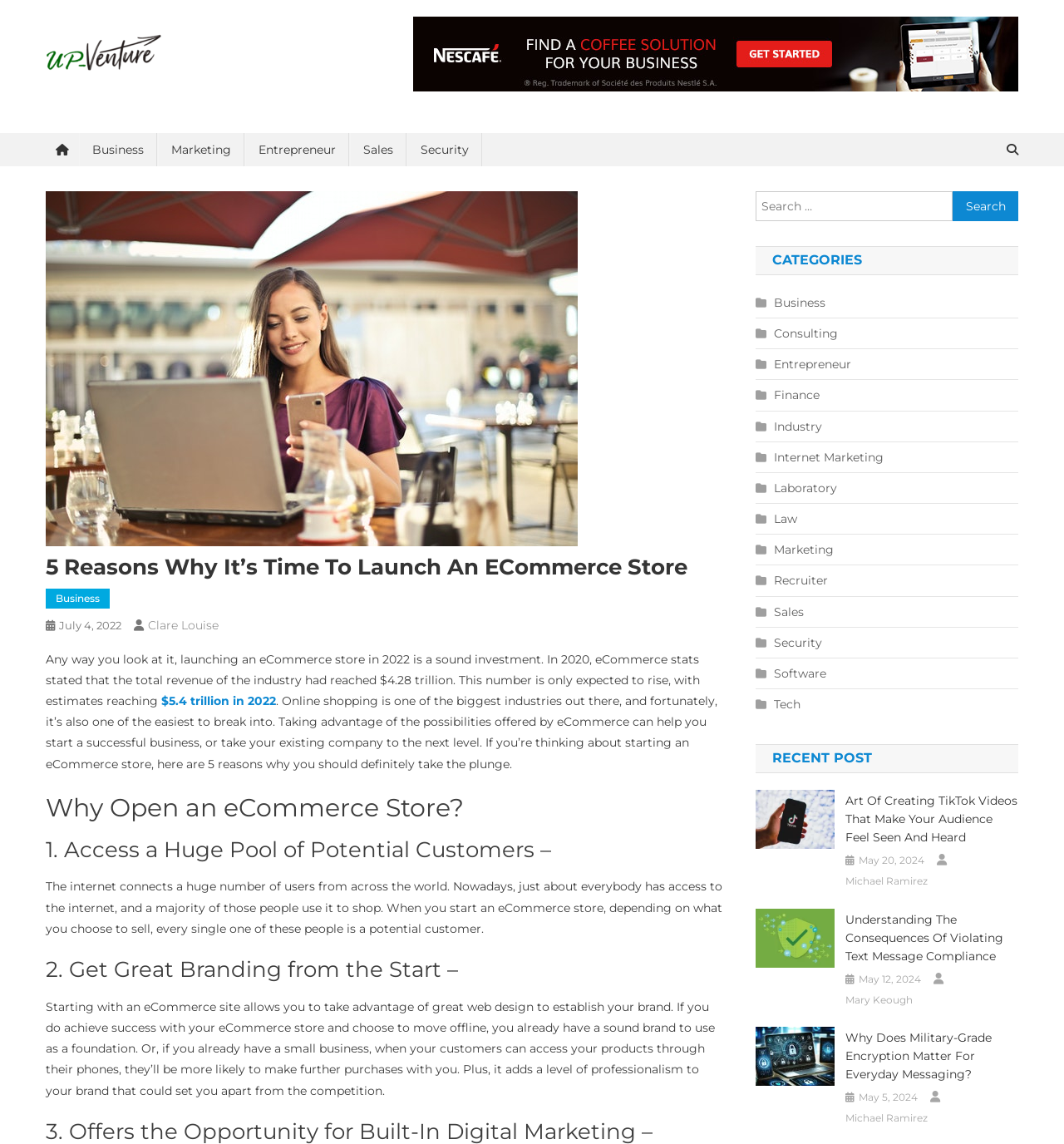Give a detailed account of the webpage's layout and content.

This webpage is about eCommerce and entrepreneurship, with a focus on launching an online store. At the top, there is a logo and a navigation menu with links to various categories, including Business, Marketing, Entrepreneur, and Security. Below the navigation menu, there is a header section with a title "5 Reasons Why It’s Time To Launch An eCommerce Store" and a brief description of the benefits of starting an eCommerce business.

The main content of the page is divided into sections, each with a heading and a brief description. The first section is "Why Open an eCommerce Store?" which explains the advantages of starting an online business. The subsequent sections provide five reasons to launch an eCommerce store, including accessing a huge pool of potential customers, getting great branding from the start, and taking advantage of the growing eCommerce industry.

On the right side of the page, there is a search bar and a list of categories, including Business, Consulting, Entrepreneur, and Finance. Below the categories, there is a section titled "RECENT POST" which displays a list of recent articles, each with a title, date, and author.

The overall layout of the page is clean and organized, with clear headings and concise text. The use of icons and images adds visual appeal to the page.